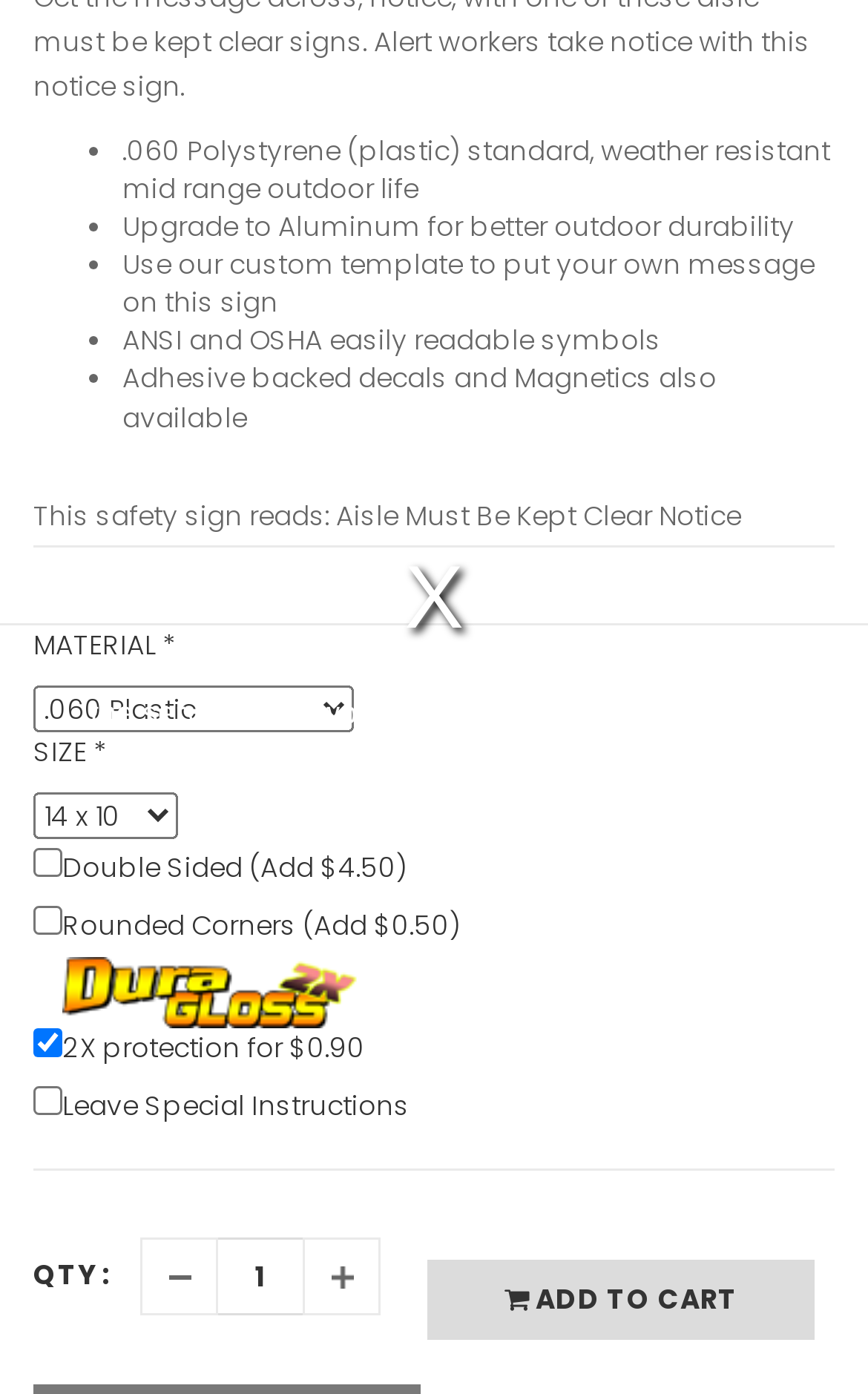Locate the bounding box coordinates of the element that needs to be clicked to carry out the instruction: "Learn about 'Game Consoles'". The coordinates should be given as four float numbers ranging from 0 to 1, i.e., [left, top, right, bottom].

None